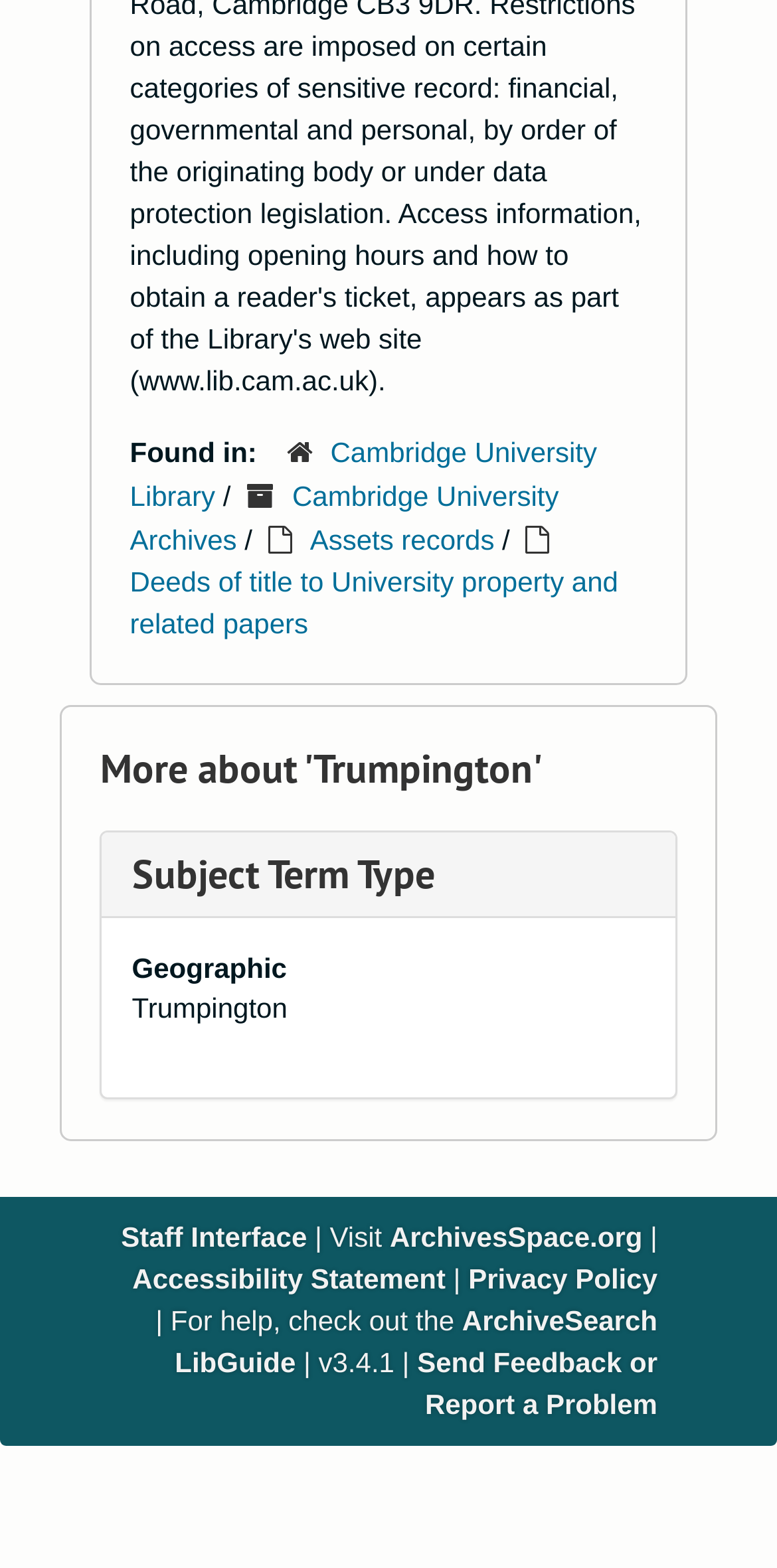Please determine the bounding box coordinates of the section I need to click to accomplish this instruction: "Explore Deeds of title to University property and related papers".

[0.167, 0.361, 0.796, 0.408]